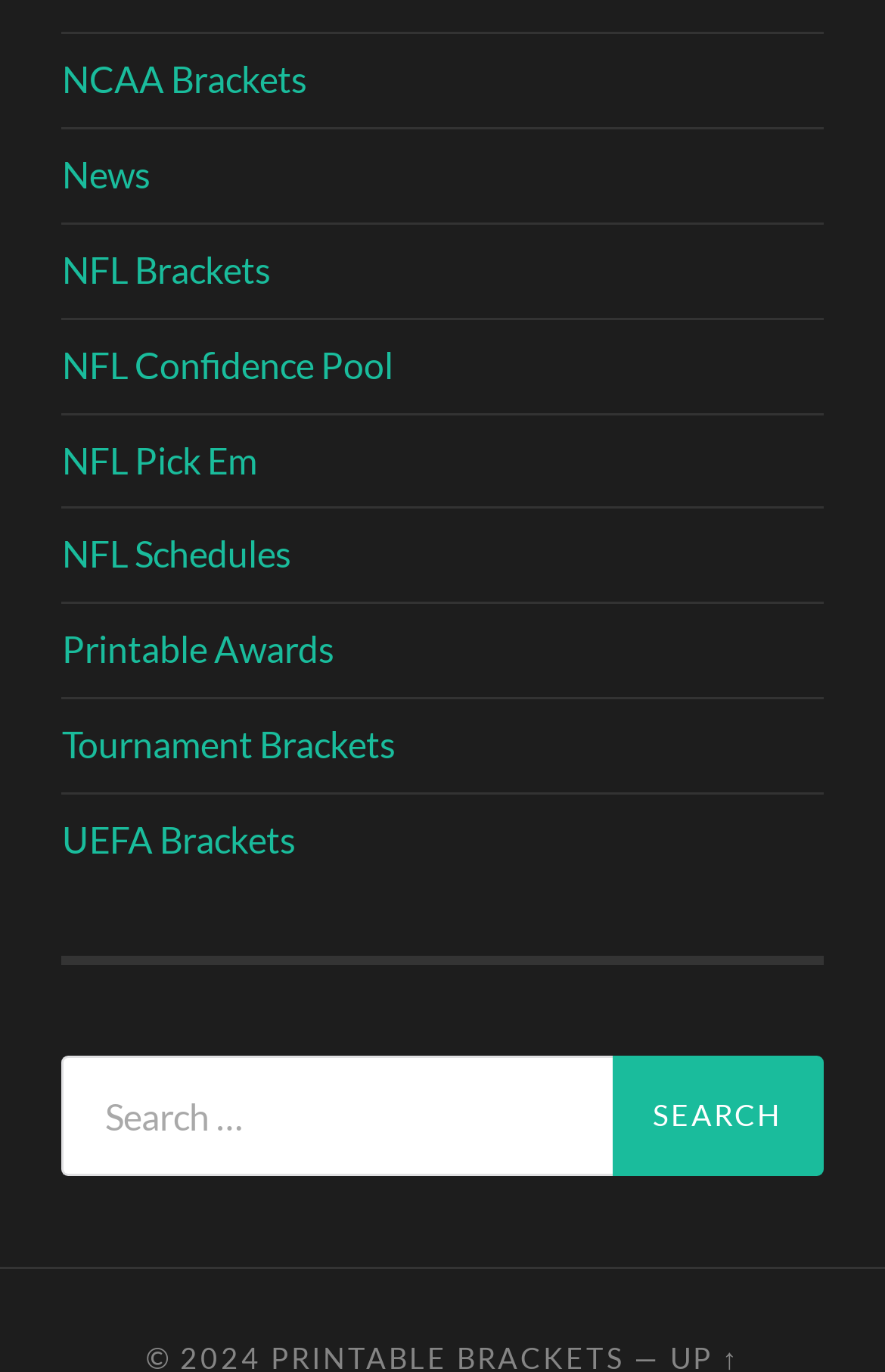Identify the bounding box coordinates of the area that should be clicked in order to complete the given instruction: "Search for something". The bounding box coordinates should be four float numbers between 0 and 1, i.e., [left, top, right, bottom].

[0.07, 0.769, 0.93, 0.856]